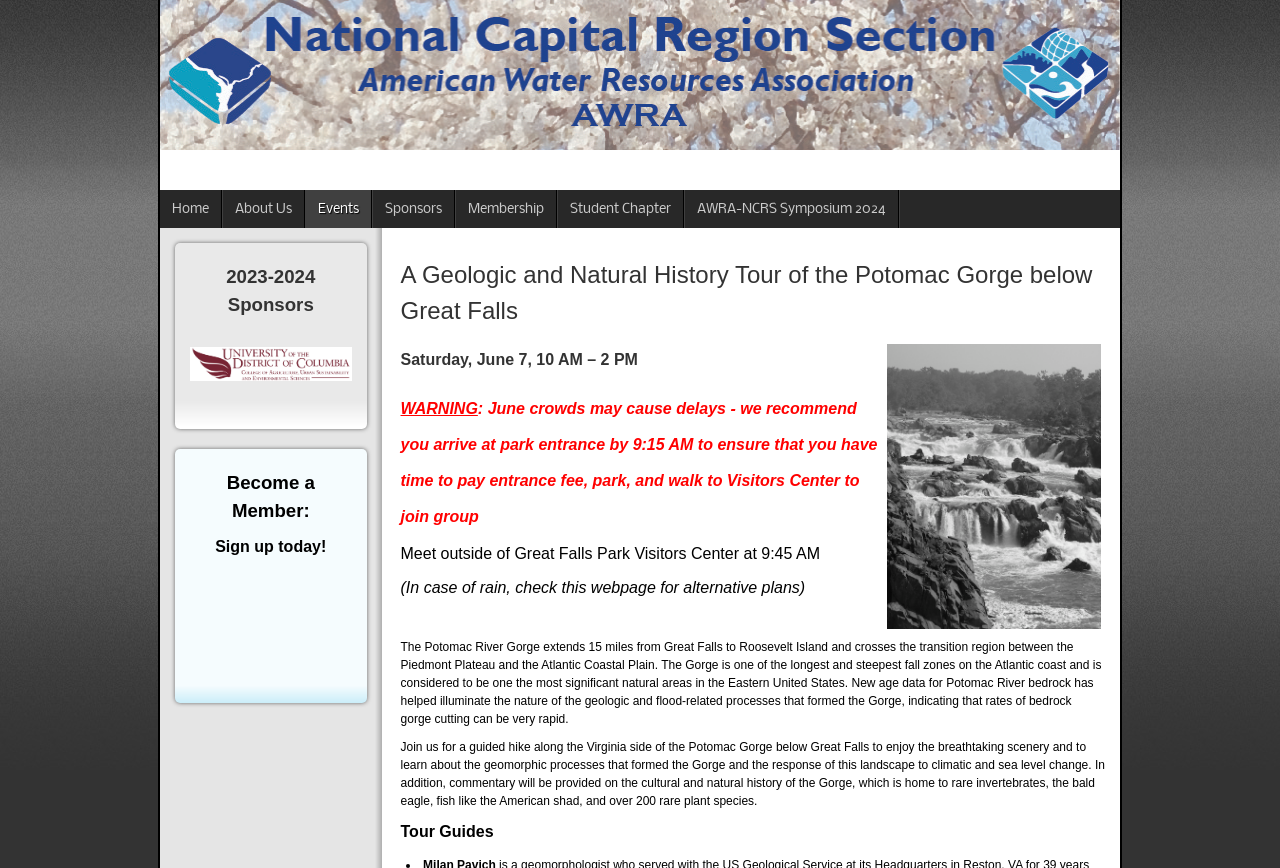Indicate the bounding box coordinates of the element that must be clicked to execute the instruction: "View the 'Sitemap'". The coordinates should be given as four float numbers between 0 and 1, i.e., [left, top, right, bottom].

None